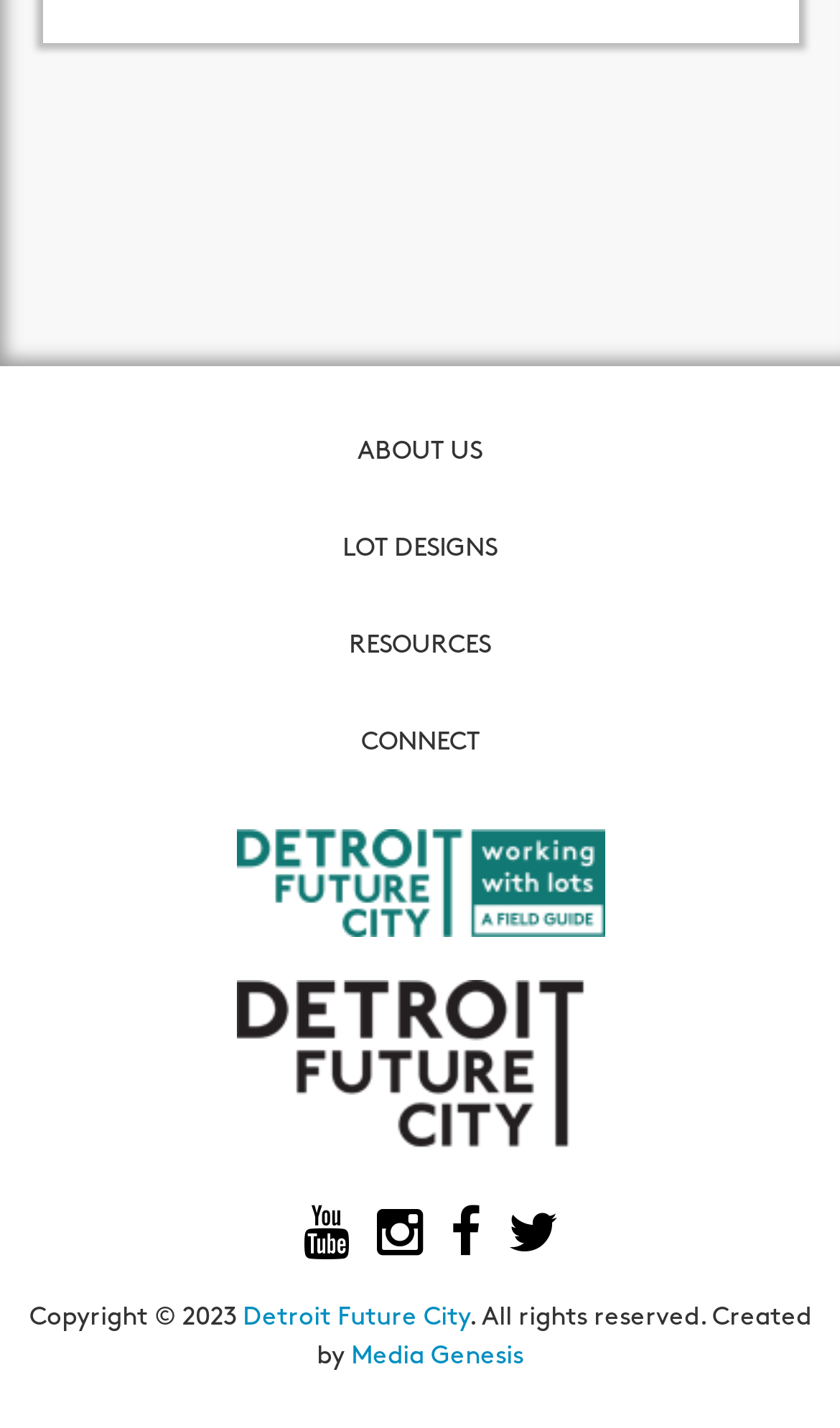Provide a brief response using a word or short phrase to this question:
Who created the webpage?

Media Genesis